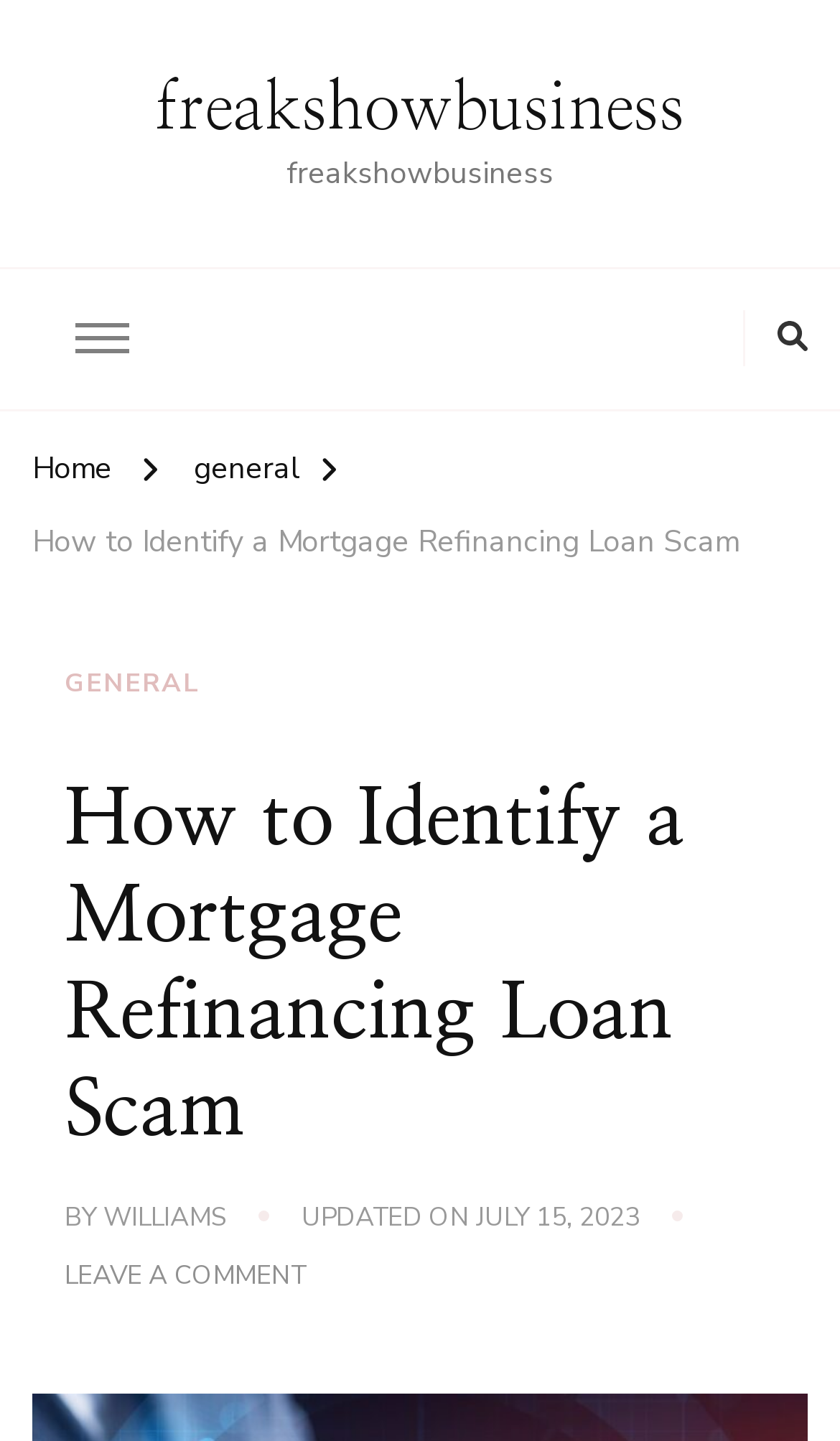Using the elements shown in the image, answer the question comprehensively: Who is the author of the article?

The link 'WILLIAMS' is located next to the 'BY' static text, suggesting that WILLIAMS is the author of the article.